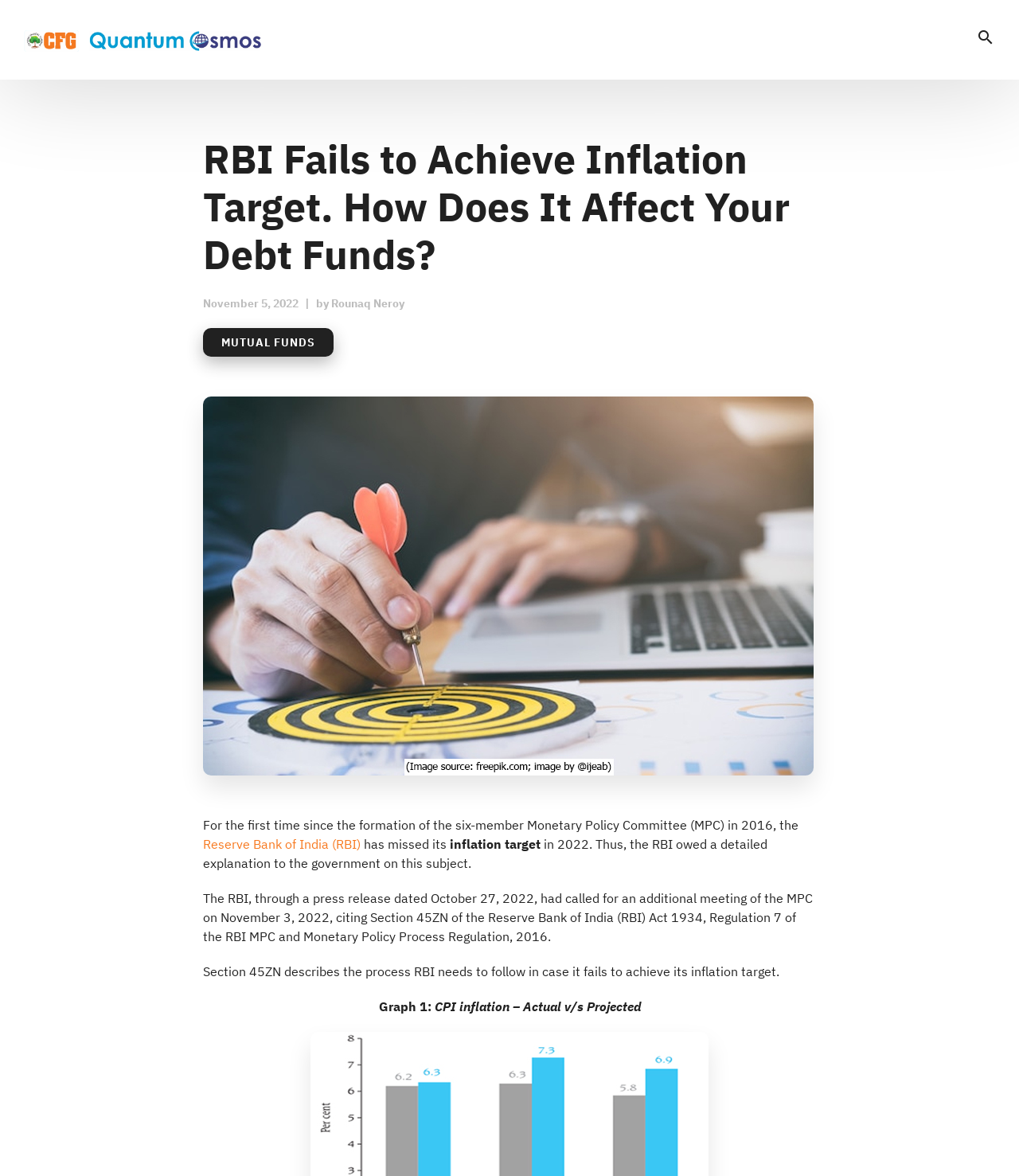What is the name of the bank mentioned in the article? Look at the image and give a one-word or short phrase answer.

Reserve Bank of India